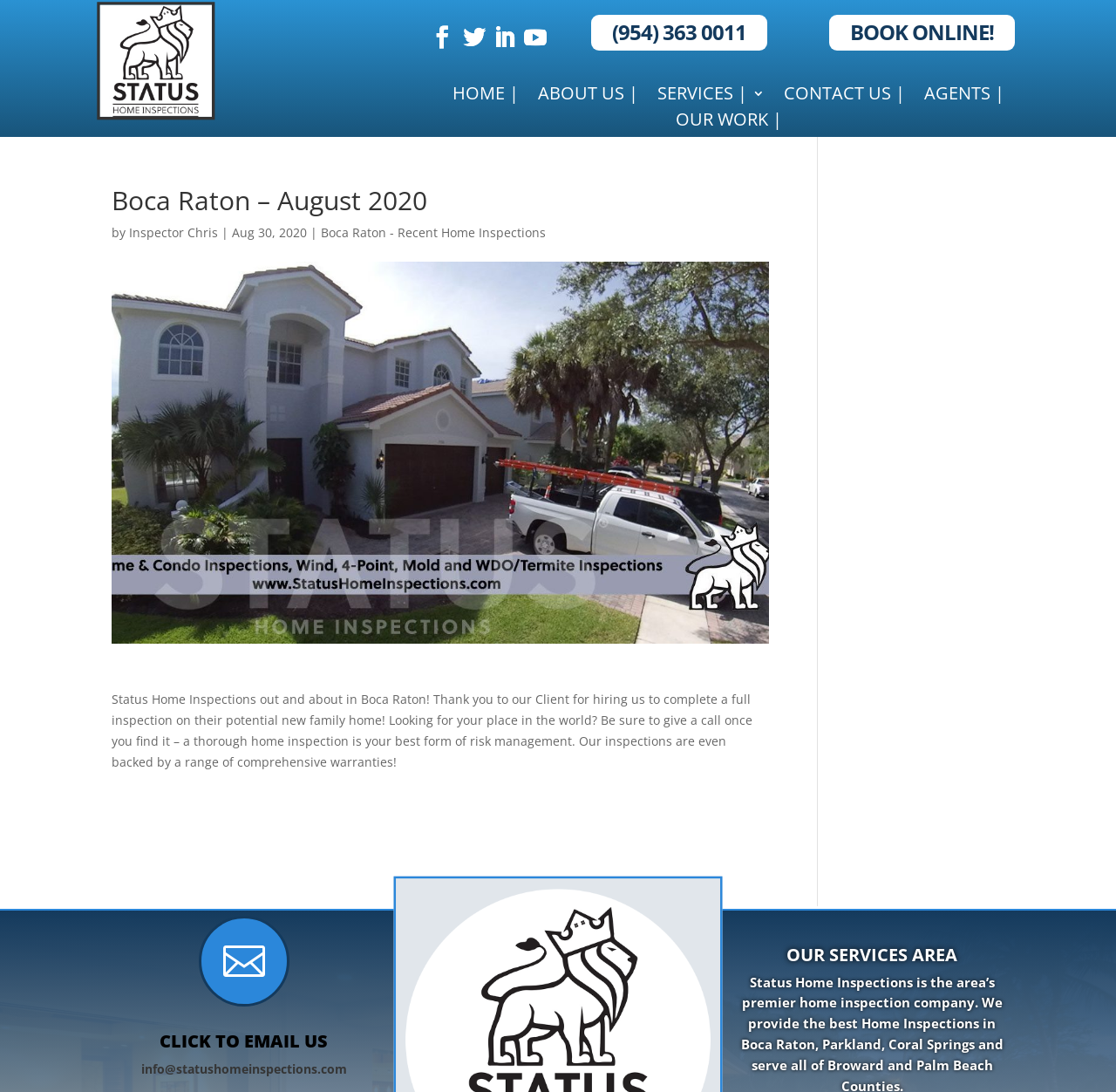Please identify the bounding box coordinates of the element I should click to complete this instruction: 'Book online'. The coordinates should be given as four float numbers between 0 and 1, like this: [left, top, right, bottom].

[0.743, 0.014, 0.909, 0.046]